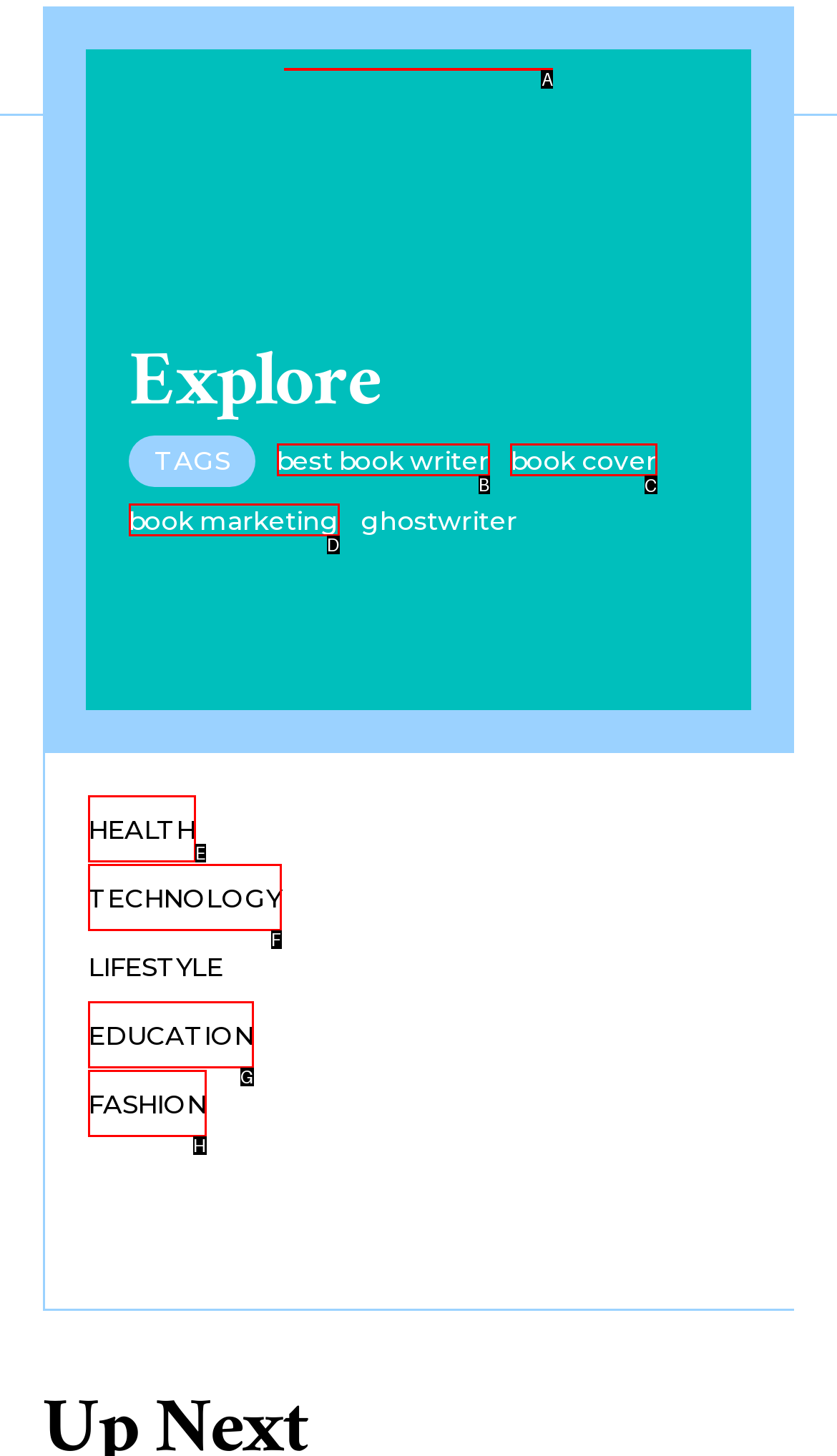Select the appropriate HTML element to click for the following task: check out the 'book cover' link
Answer with the letter of the selected option from the given choices directly.

C